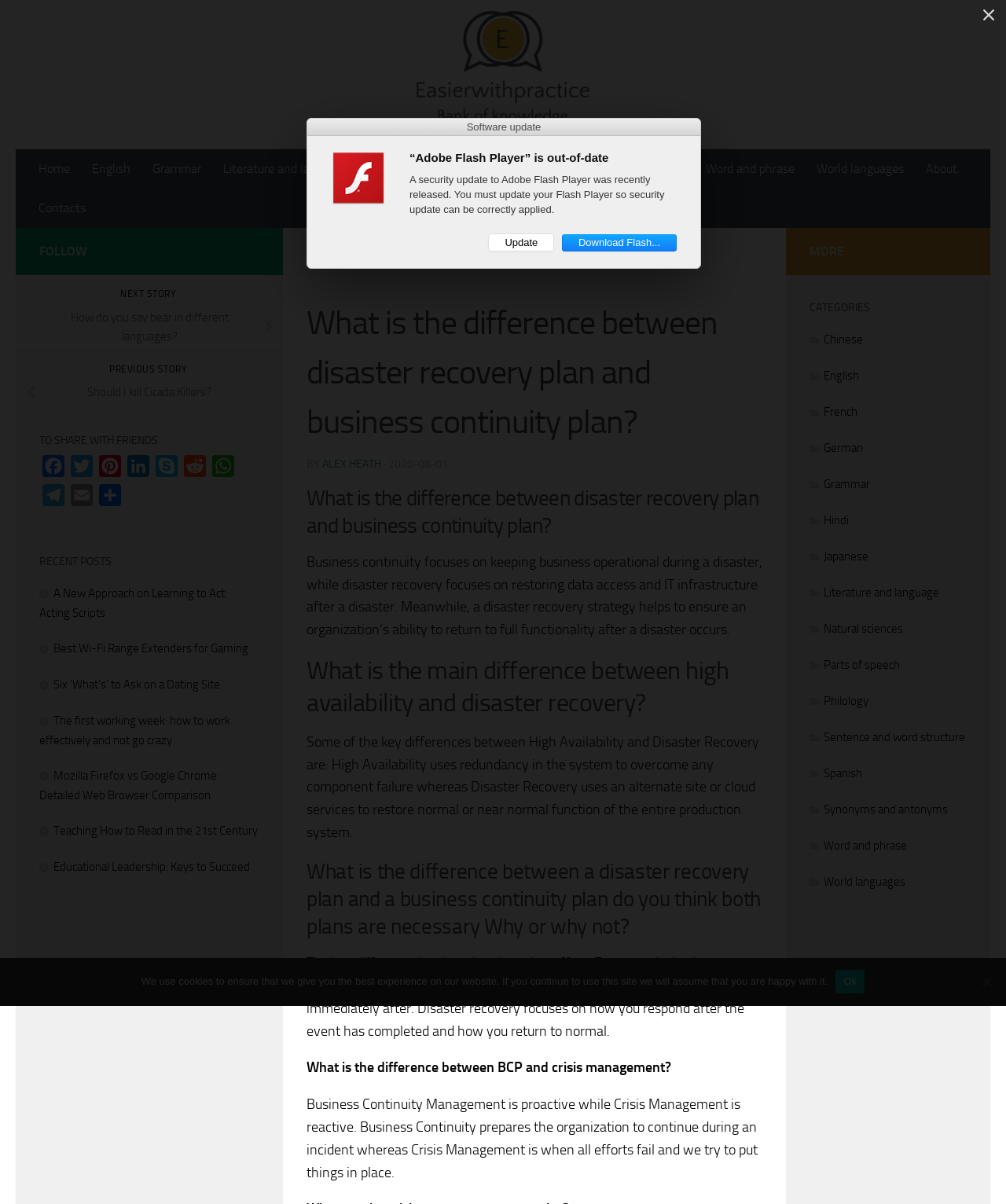Identify the bounding box coordinates of the section that should be clicked to achieve the task described: "Share the article on Facebook".

[0.039, 0.378, 0.067, 0.402]